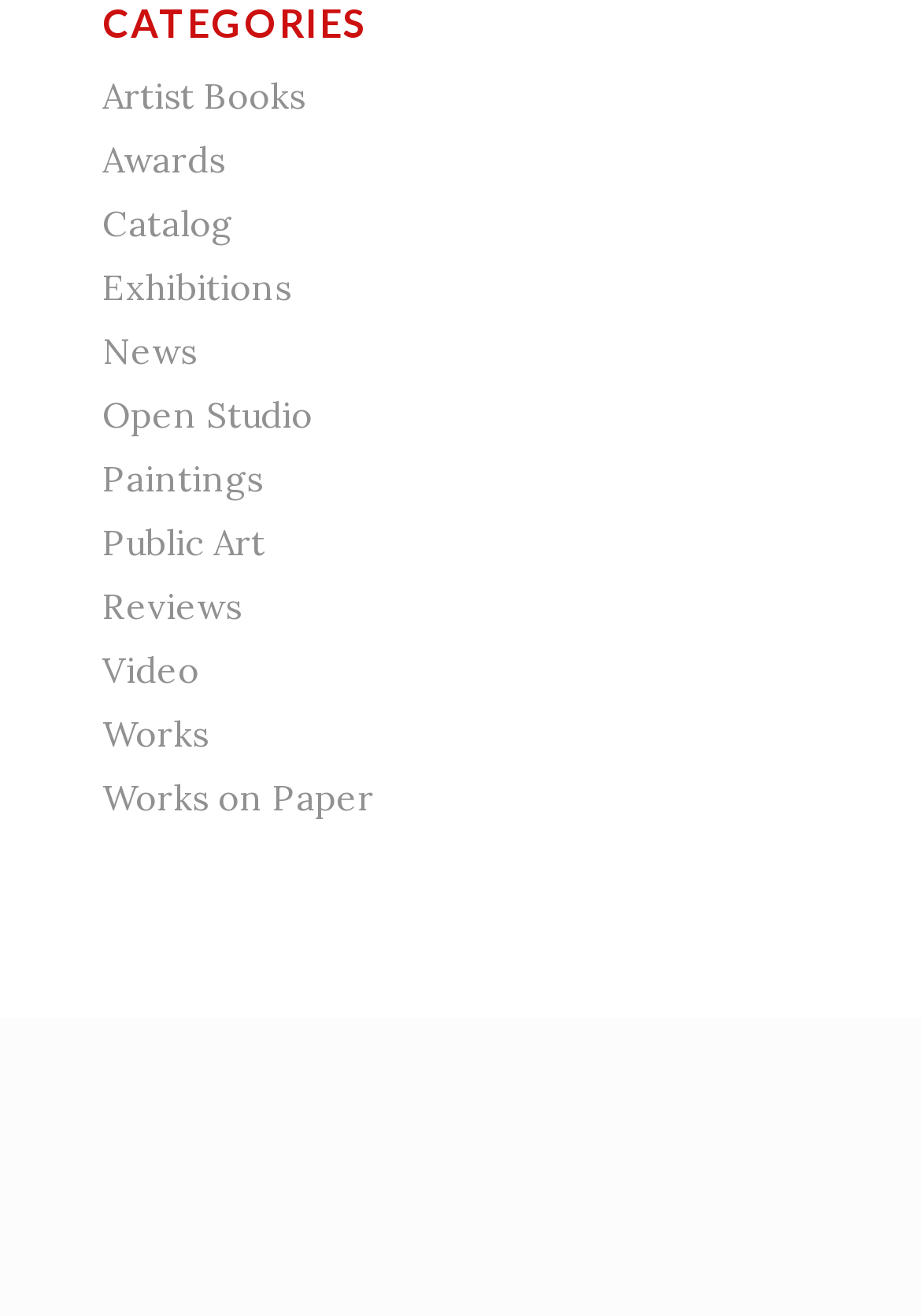Given the element description "Works on Paper" in the screenshot, predict the bounding box coordinates of that UI element.

[0.111, 0.589, 0.406, 0.623]